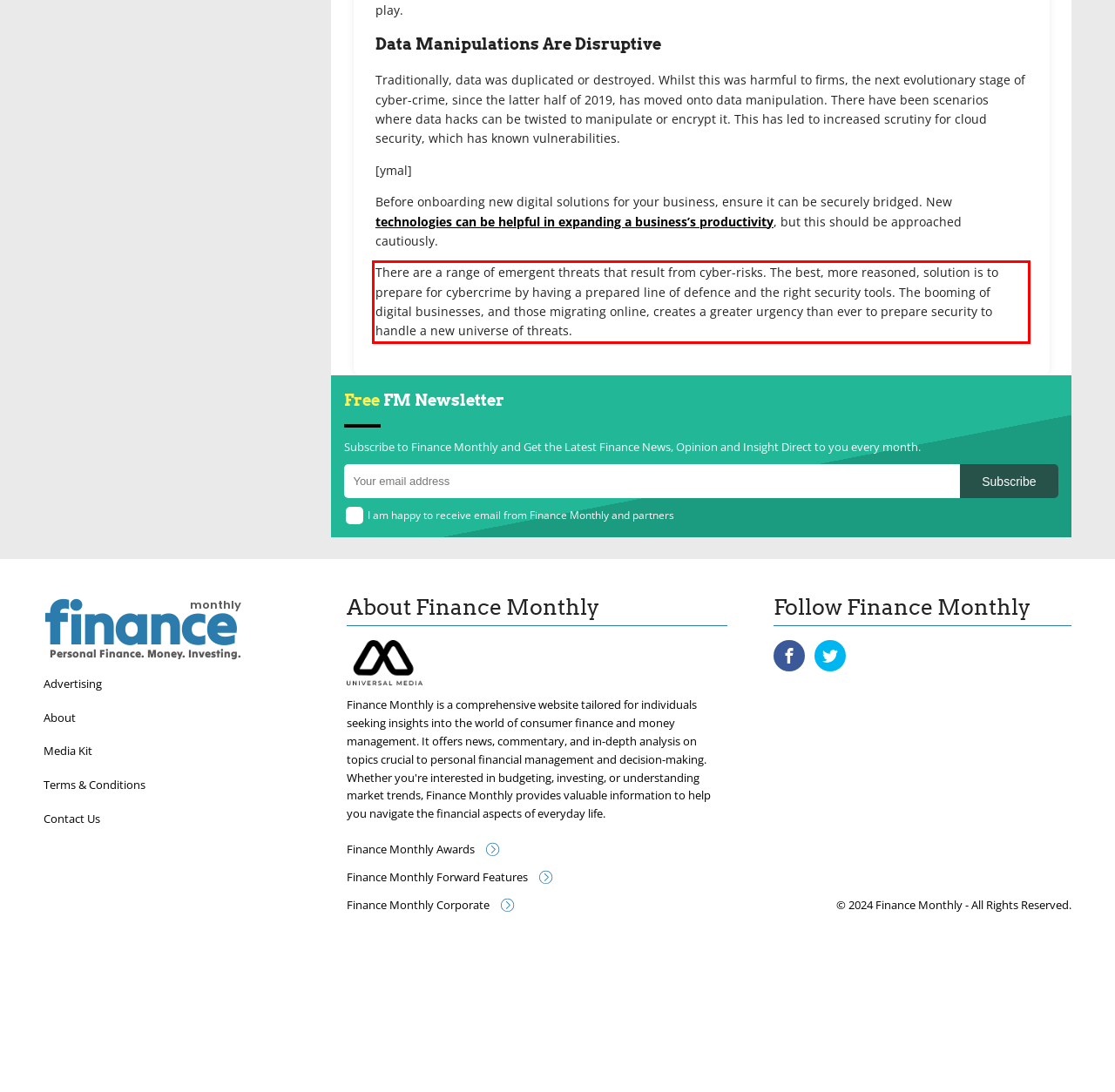Using the webpage screenshot, recognize and capture the text within the red bounding box.

There are a range of emergent threats that result from cyber-risks. The best, more reasoned, solution is to prepare for cybercrime by having a prepared line of defence and the right security tools. The booming of digital businesses, and those migrating online, creates a greater urgency than ever to prepare security to handle a new universe of threats.